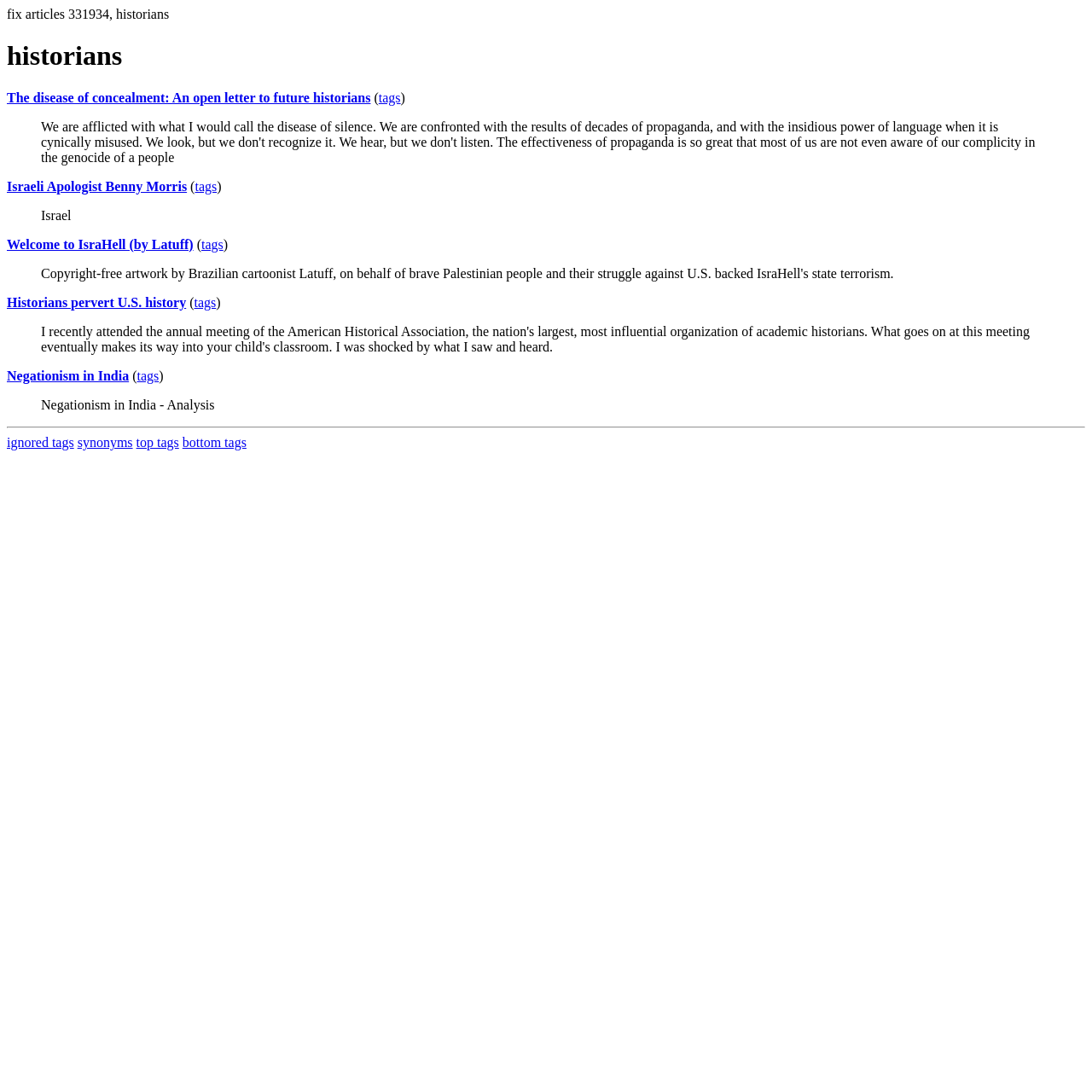Please find the bounding box coordinates of the element that needs to be clicked to perform the following instruction: "check out the link about Negationism in India". The bounding box coordinates should be four float numbers between 0 and 1, represented as [left, top, right, bottom].

[0.006, 0.337, 0.118, 0.351]